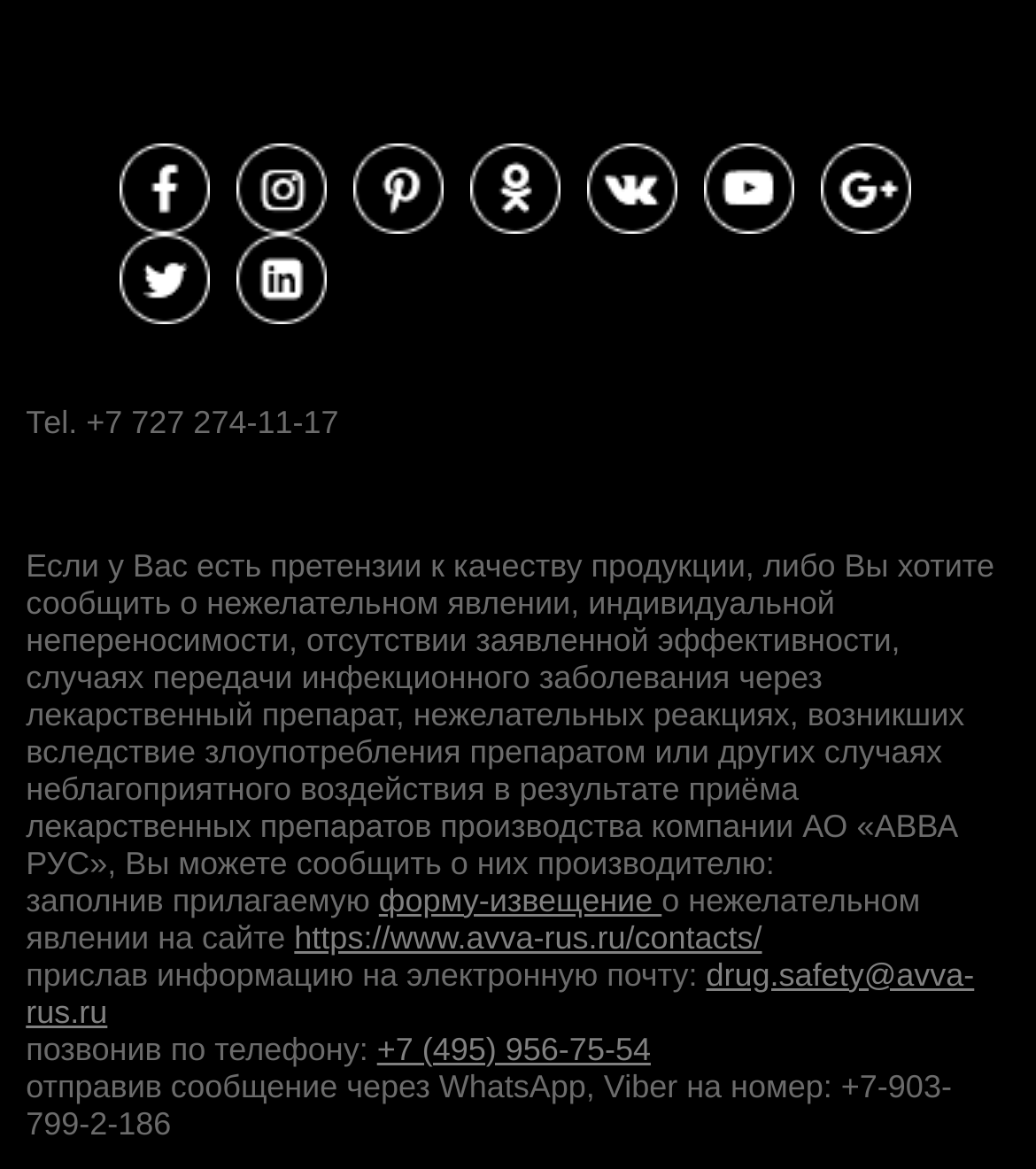Provide your answer in one word or a succinct phrase for the question: 
Where can I find the form to report undesirable reactions?

on the website